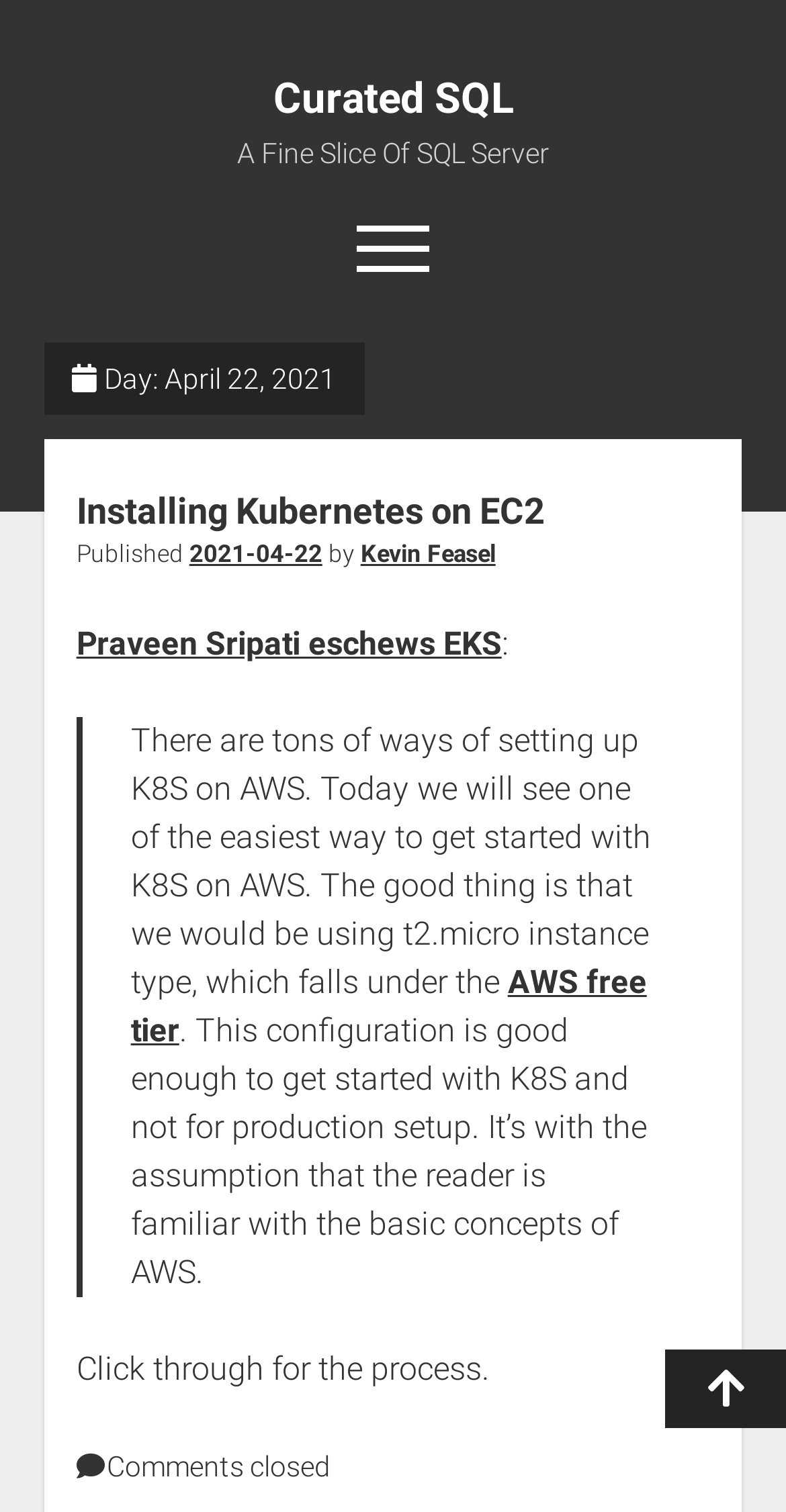What is the name of the author of the article 'Installing Kubernetes on EC2'?
Carefully analyze the image and provide a detailed answer to the question.

I found the answer by looking at the section 'Day: April 22, 2021' and then finding the link 'Kevin Feasel' which is next to the text 'by'.